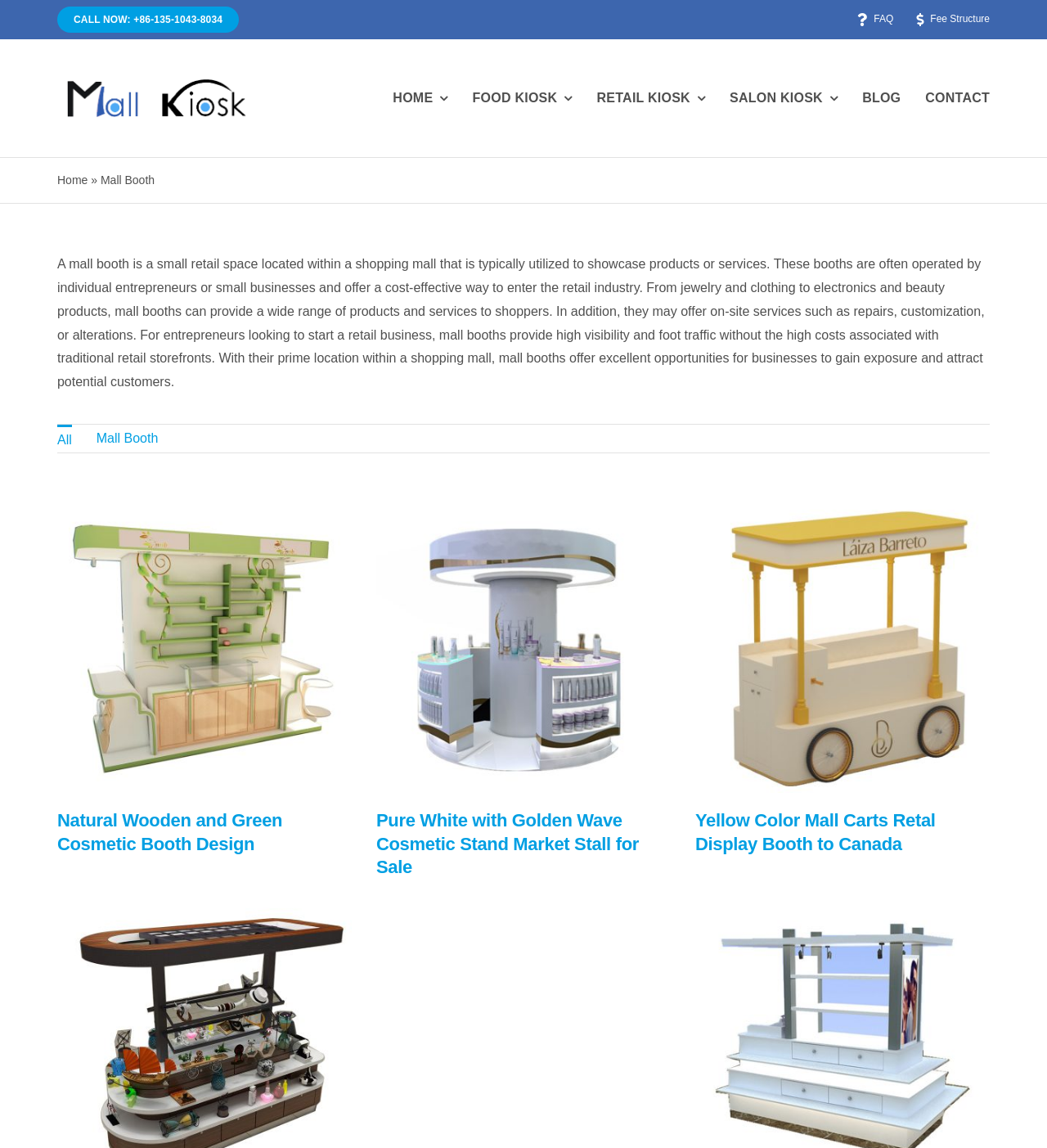How many mall booth designs are displayed on this webpage?
Based on the image, provide a one-word or brief-phrase response.

3